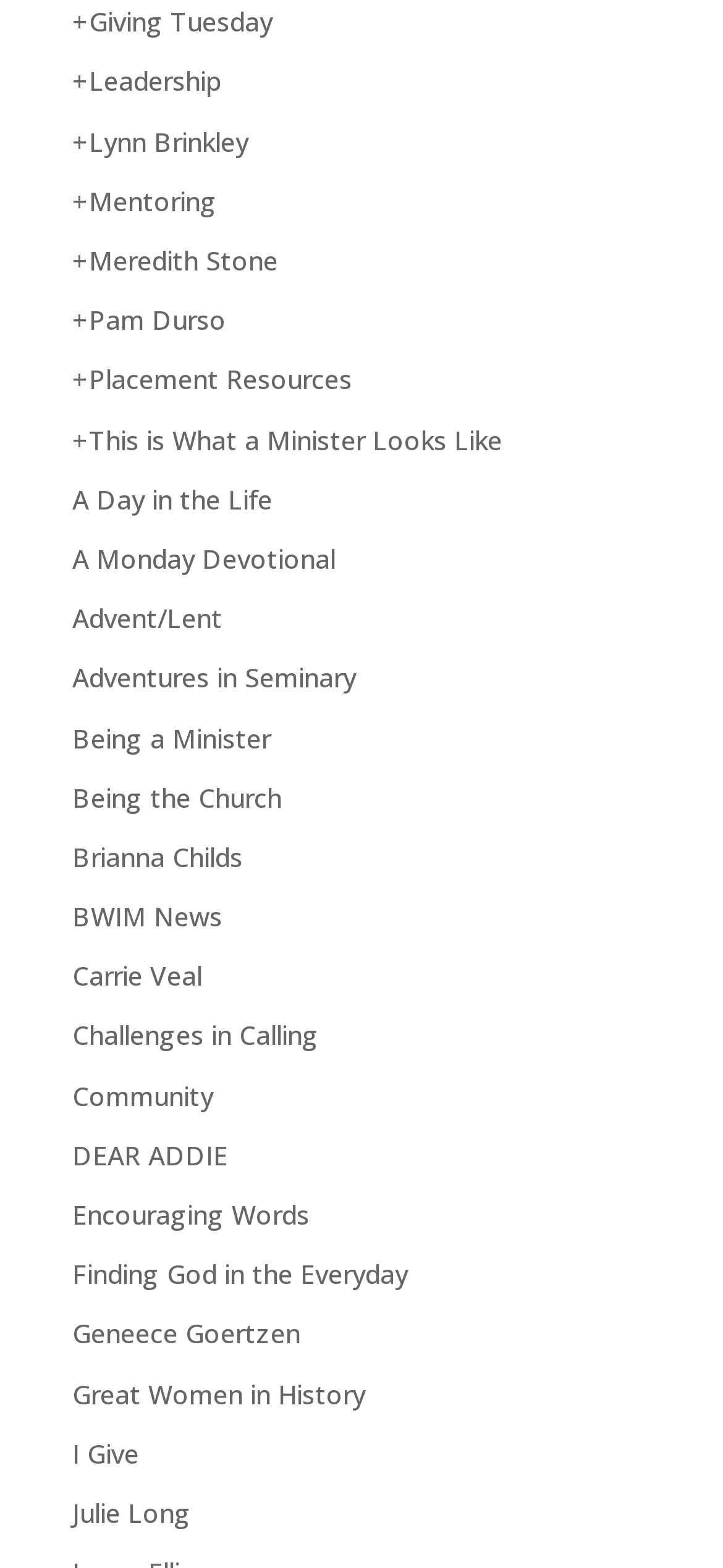Identify the bounding box for the UI element described as: "Client stories". Ensure the coordinates are four float numbers between 0 and 1, formatted as [left, top, right, bottom].

None